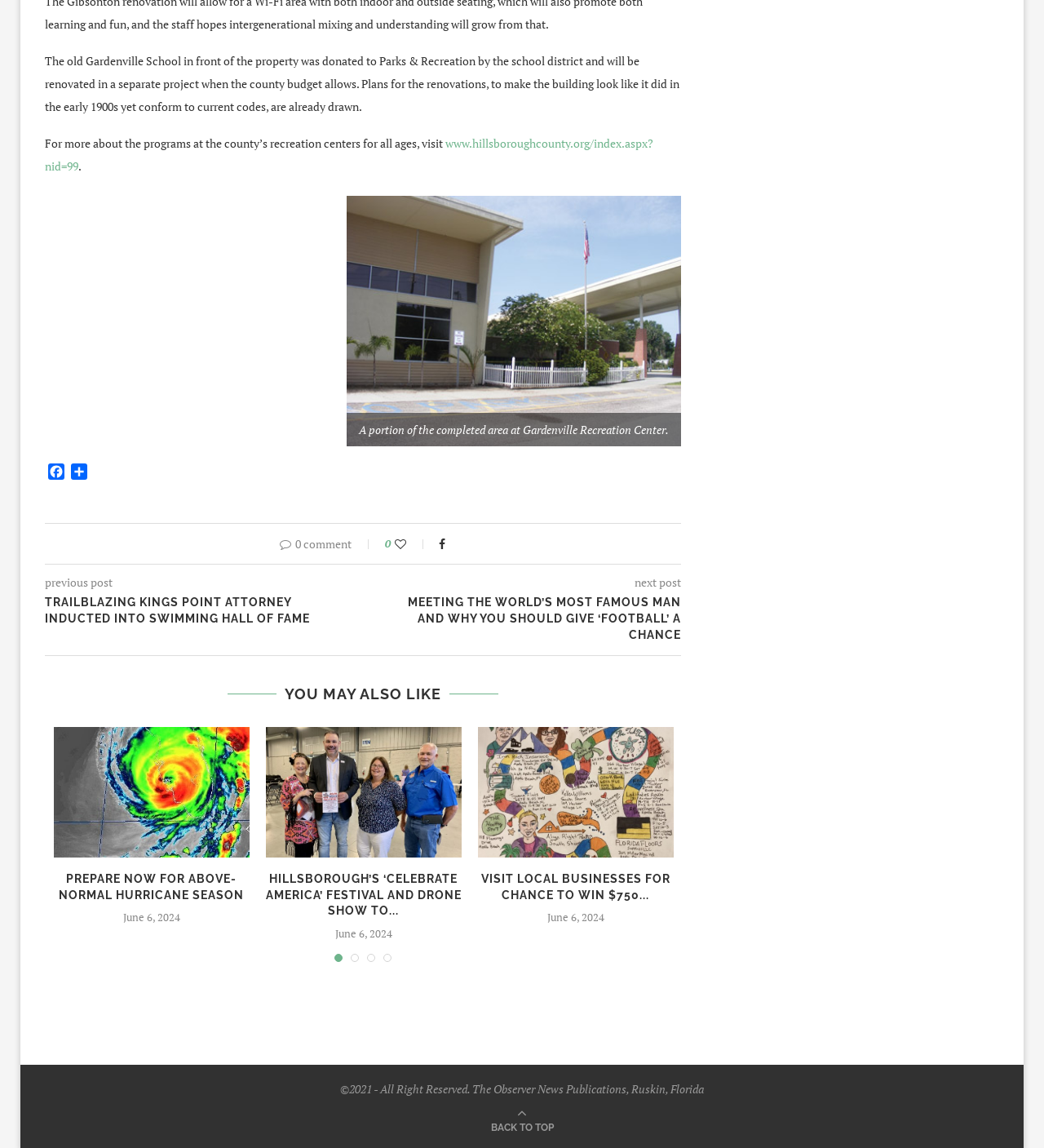Can you identify the bounding box coordinates of the clickable region needed to carry out this instruction: 'Visit the Hillsborough County website'? The coordinates should be four float numbers within the range of 0 to 1, stated as [left, top, right, bottom].

[0.043, 0.118, 0.626, 0.151]